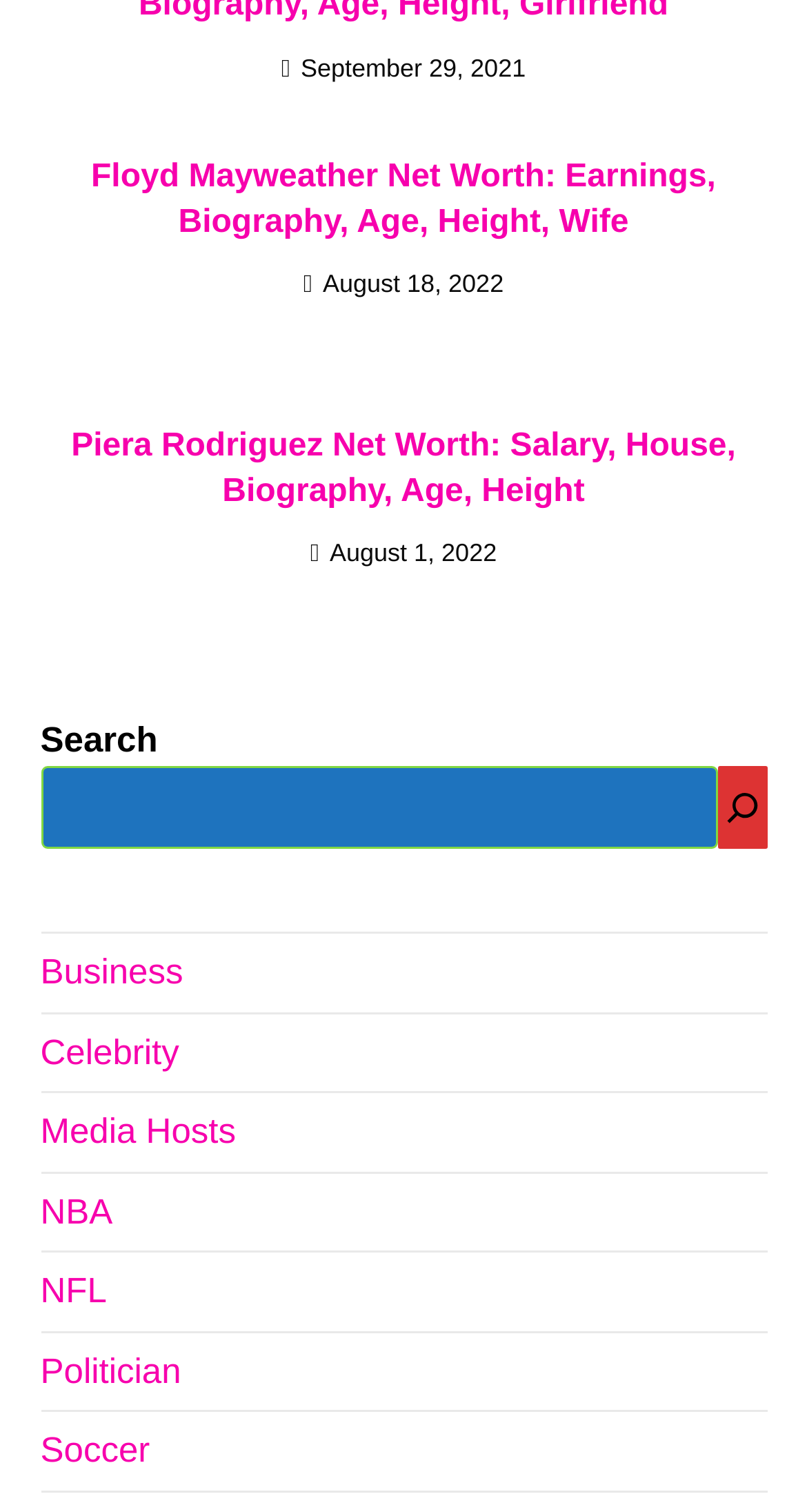What is the category of the link 'NBA'?
Please give a well-detailed answer to the question.

I inferred the category by looking at the link 'NBA' and associating it with the sports category, as NBA is a professional sports league.